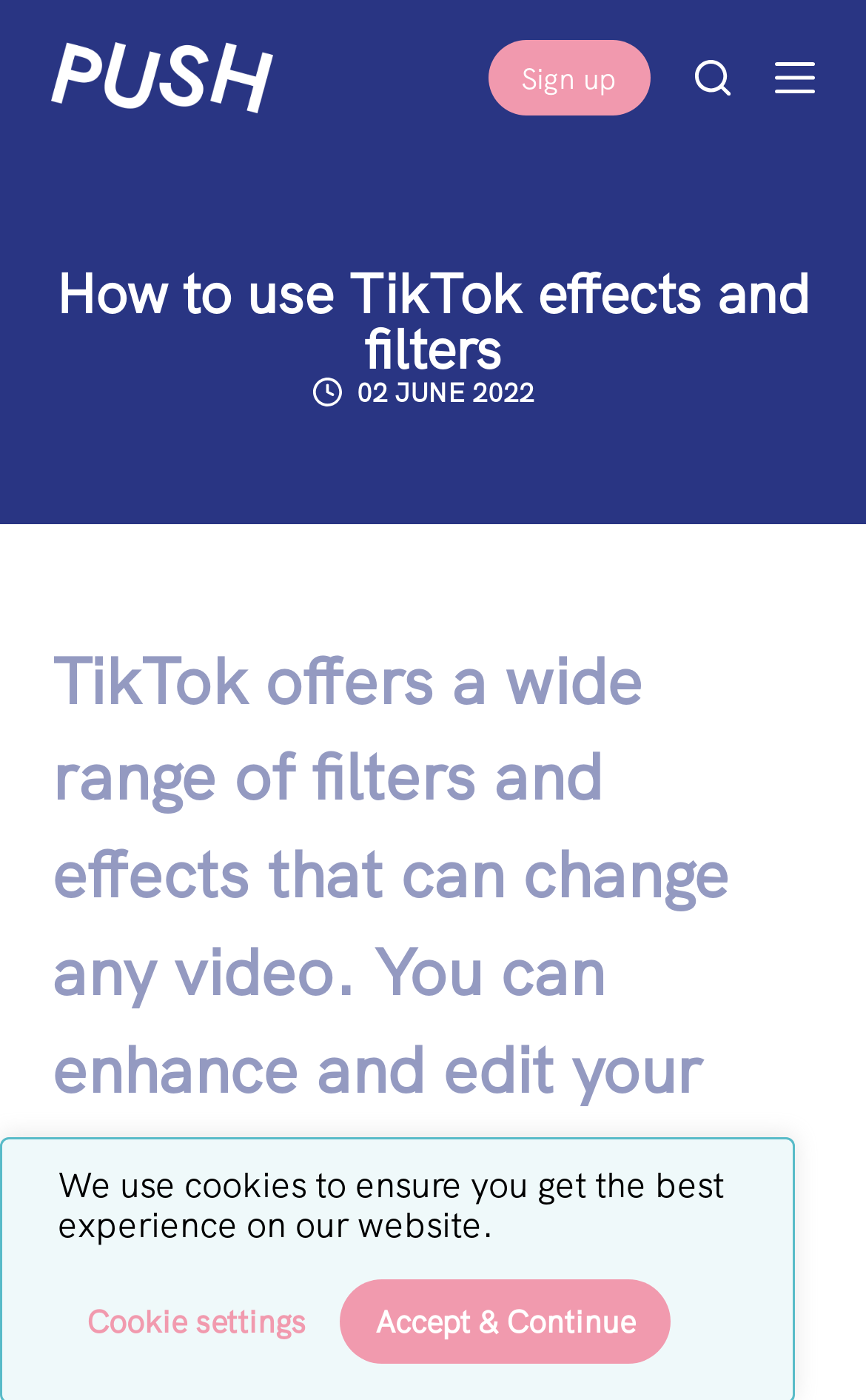Find the bounding box coordinates for the element that must be clicked to complete the instruction: "Sign up for an account". The coordinates should be four float numbers between 0 and 1, indicated as [left, top, right, bottom].

[0.563, 0.029, 0.75, 0.082]